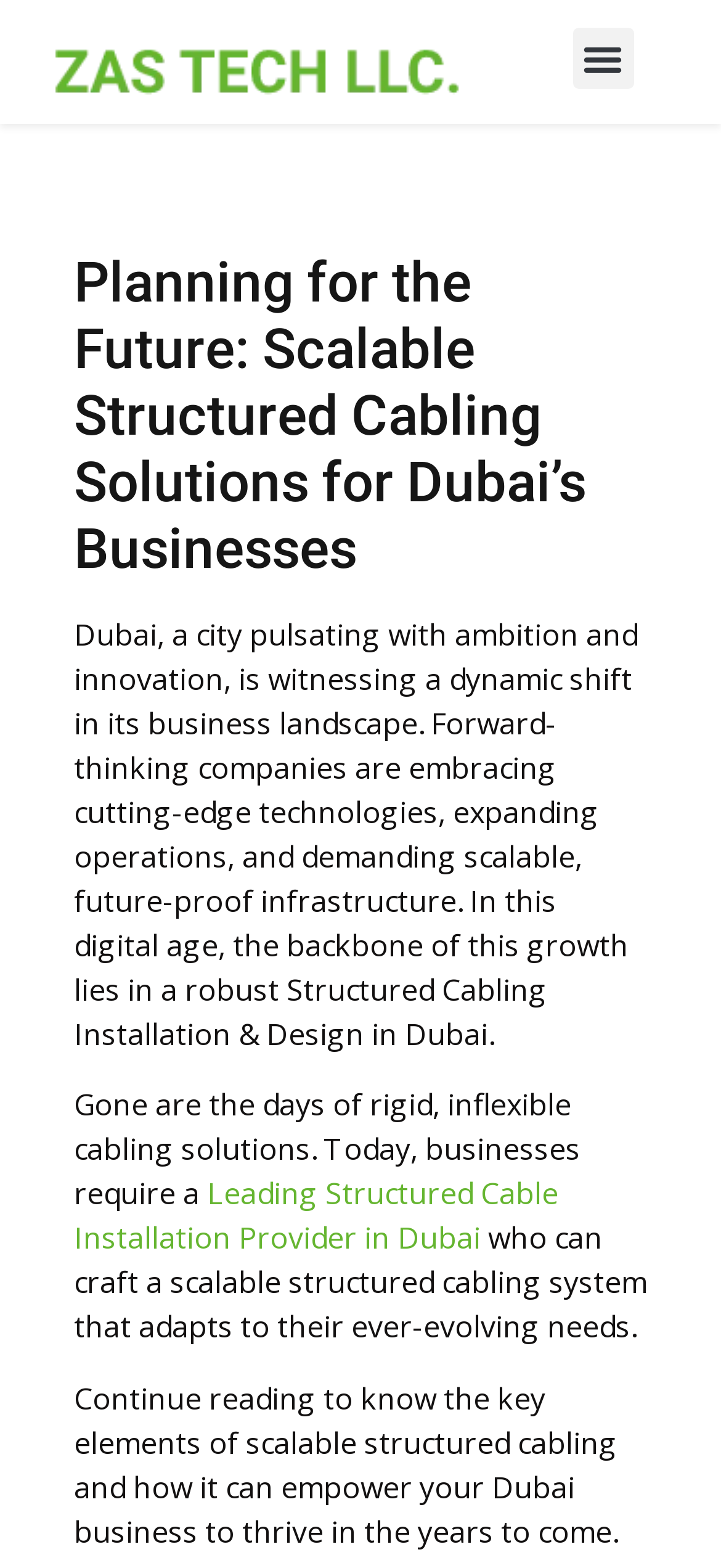Answer the following query concisely with a single word or phrase:
What is the current business landscape of Dubai?

Dynamic shift towards innovation and technology